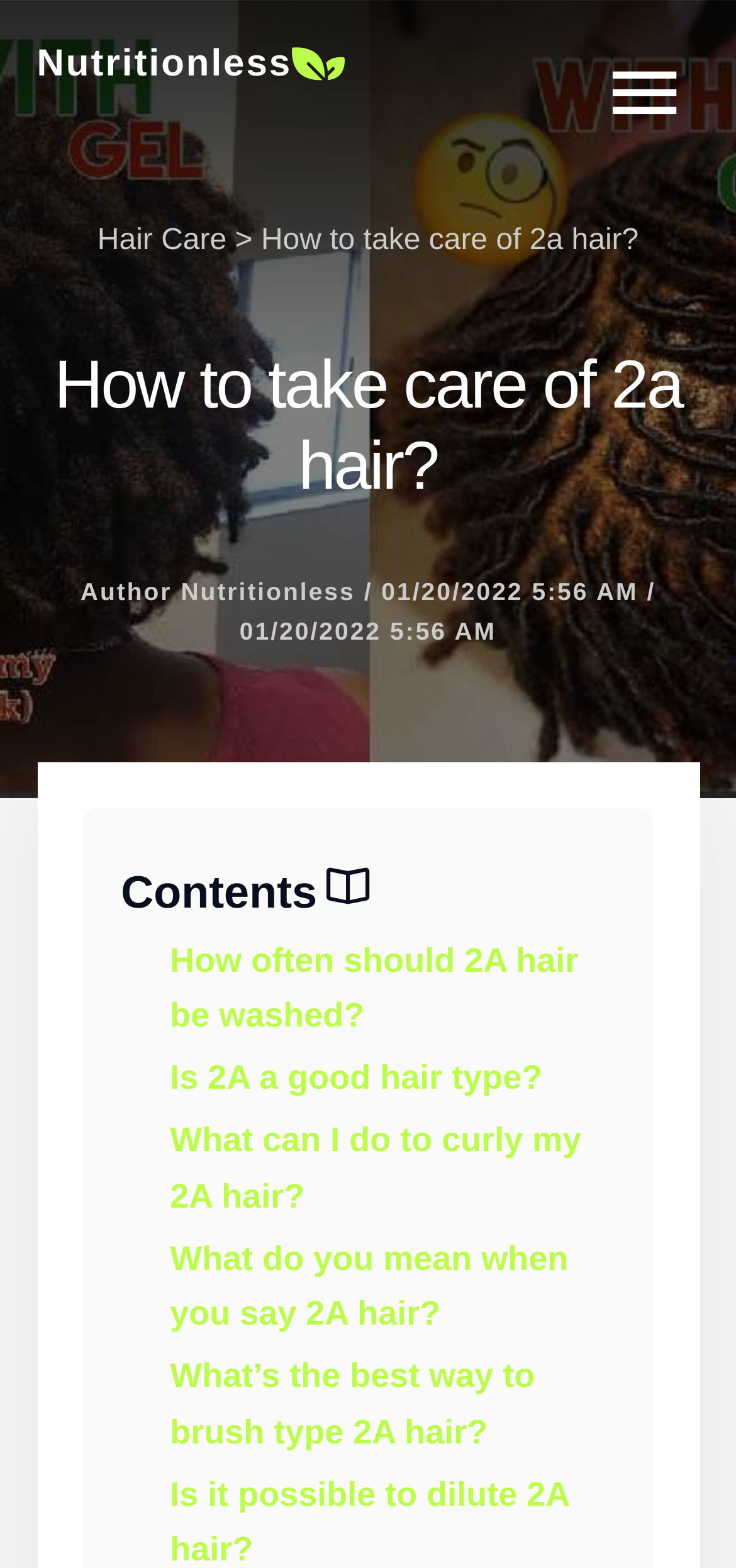How many links are in the contents section?
Deliver a detailed and extensive answer to the question.

The contents section contains five links, which can be counted by examining the link elements with IDs 1214 to 1218.